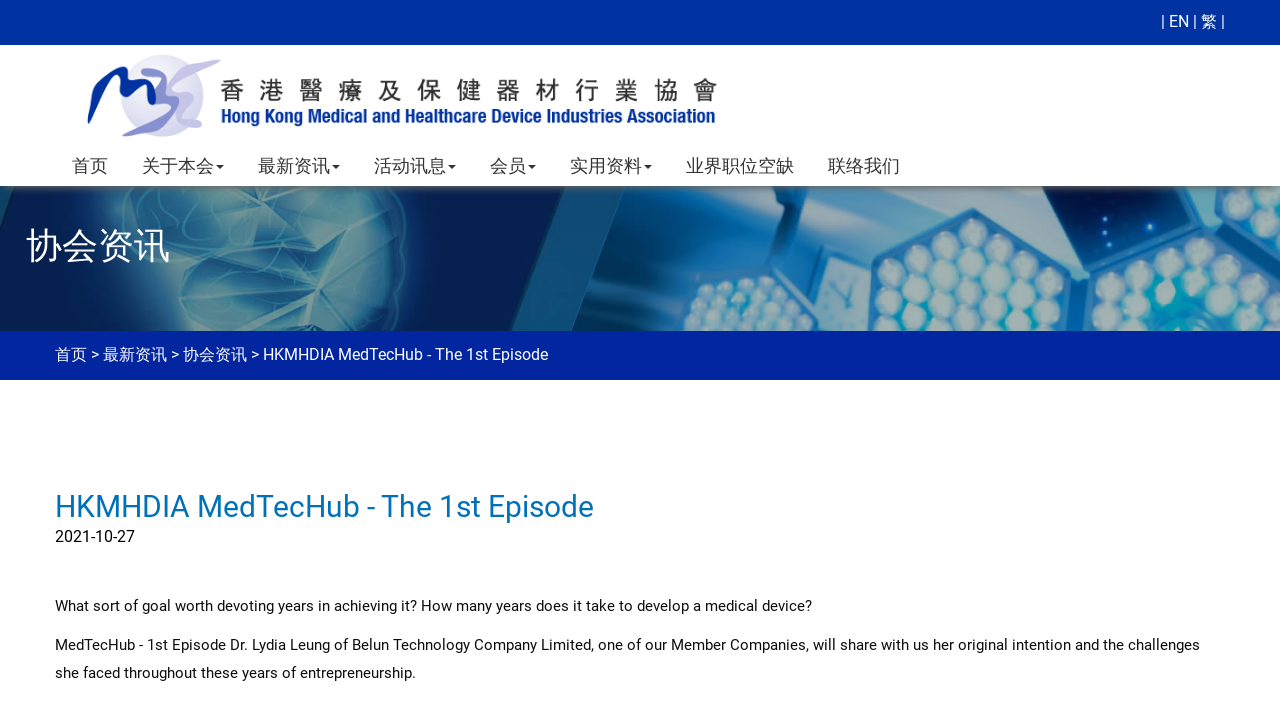Please find the bounding box for the following UI element description. Provide the coordinates in (top-left x, top-left y, bottom-right x, bottom-right y) format, with values between 0 and 1: alt="HOSPITAL AUTHORITY"

[0.068, 0.077, 0.562, 0.195]